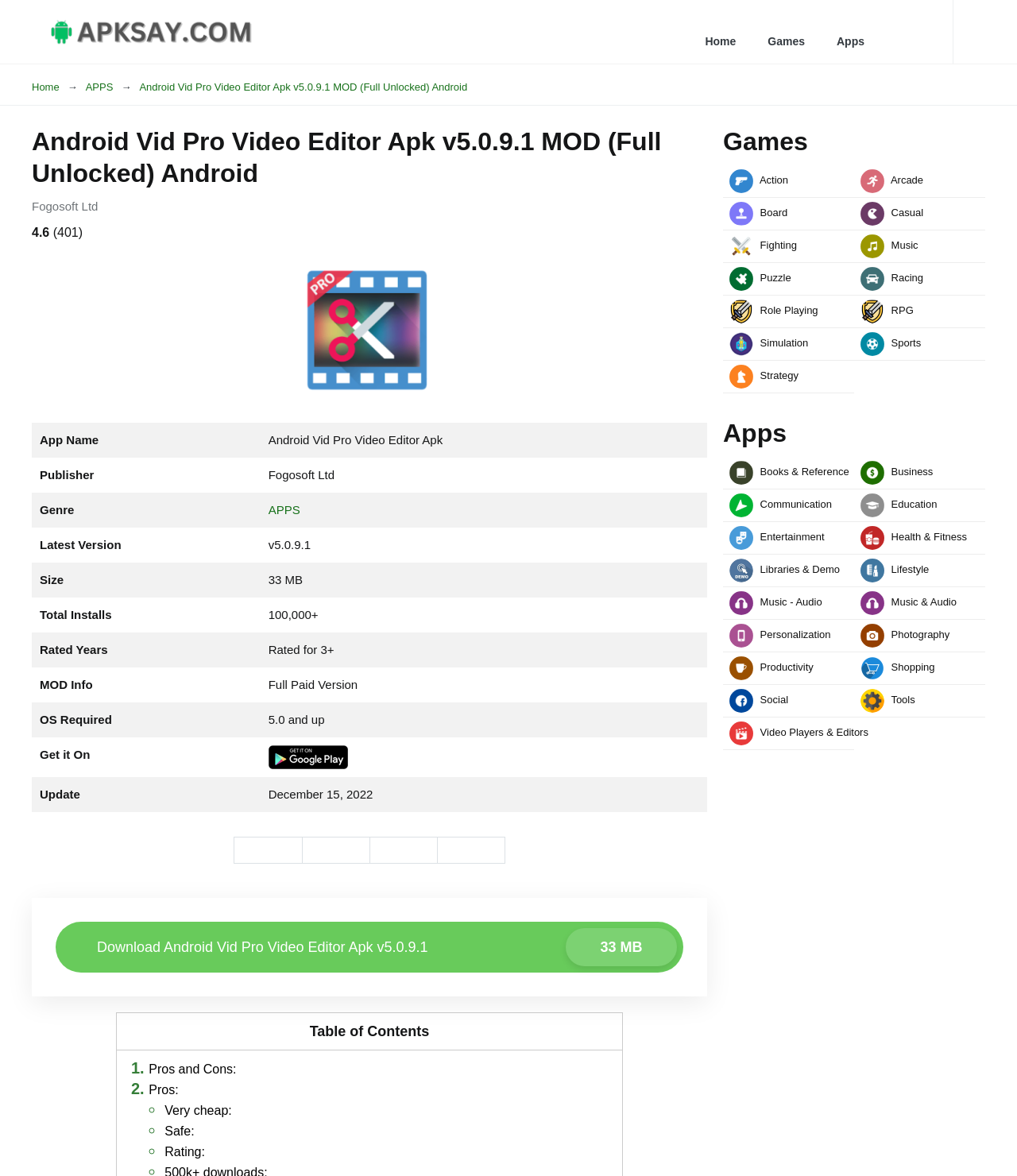Identify and generate the primary title of the webpage.

Android Vid Pro Video Editor Apk v5.0.9.1 MOD (Full Unlocked) Android